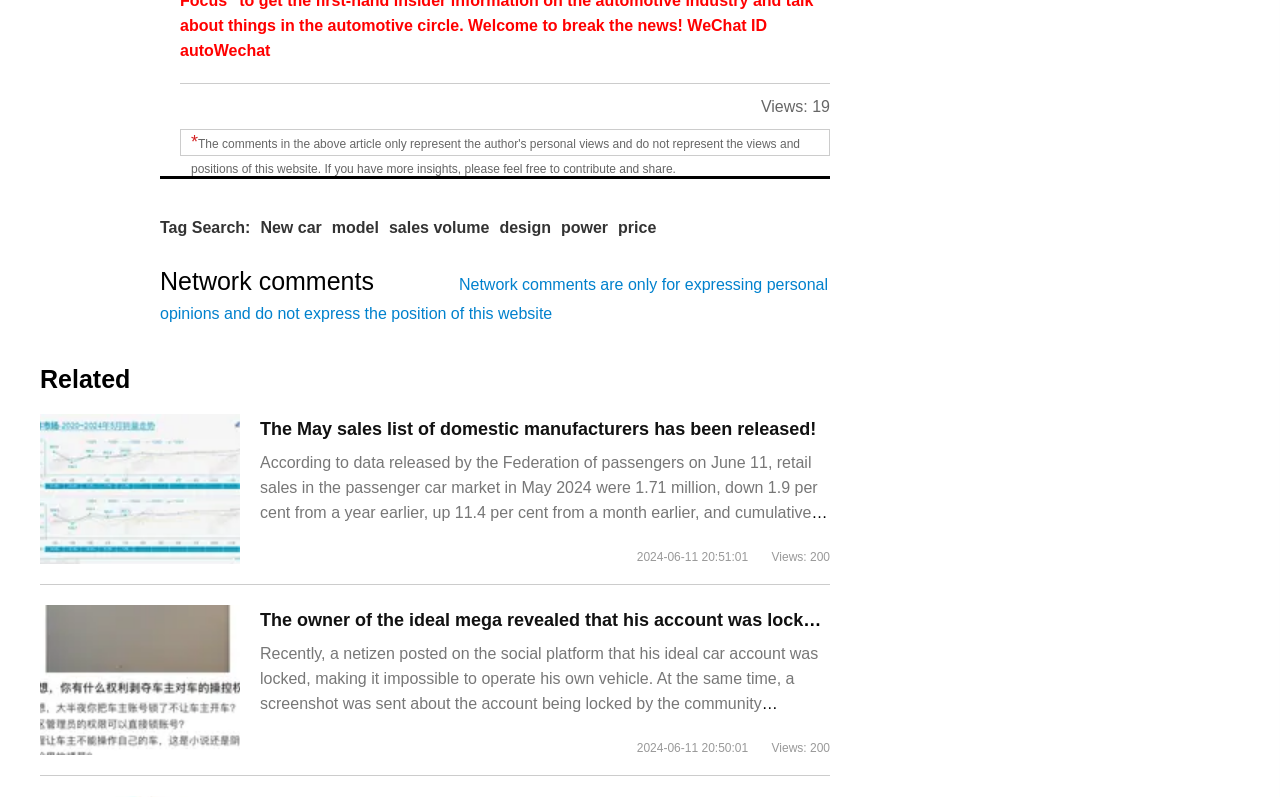Please answer the following query using a single word or phrase: 
What is the topic of the second article?

Ideal mega account locked